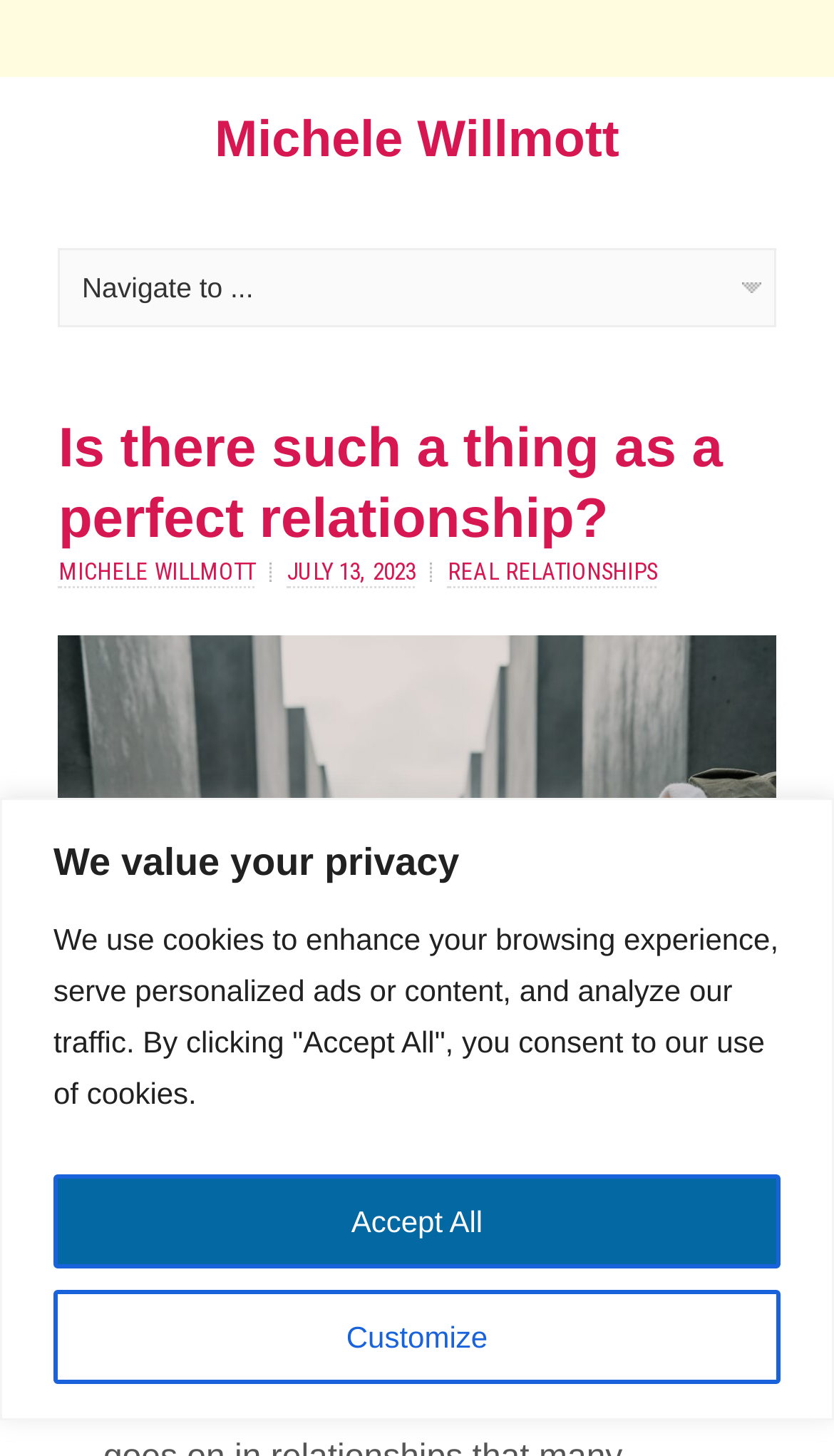Craft a detailed narrative of the webpage's structure and content.

The webpage appears to be an article or blog post discussing the concept of a perfect relationship. At the top of the page, there is a banner with a heading "We value your privacy" and two buttons, "Customize" and "Accept All", which are likely related to cookie settings. 

Below the banner, there is a link to the author's name, "Michele Willmott", positioned near the top left of the page. Next to the author's name, there is a combobox with no default text displayed. 

The main heading of the article, "Is there such a thing as a perfect relationship?", is located below the combobox. This heading is also a link, and it spans about 80% of the page width. 

Underneath the main heading, there are three links aligned horizontally, containing the author's name, the date "JULY 13, 2023", and the category "REAL RELATIONSHIPS". 

An image takes up most of the remaining space on the page, spanning from the top right to the bottom right. 

Finally, at the bottom of the page, there is a paragraph of text that starts with "We often hear people saying there is no such thing as a perfect relationship." This text is likely the introduction to the article.